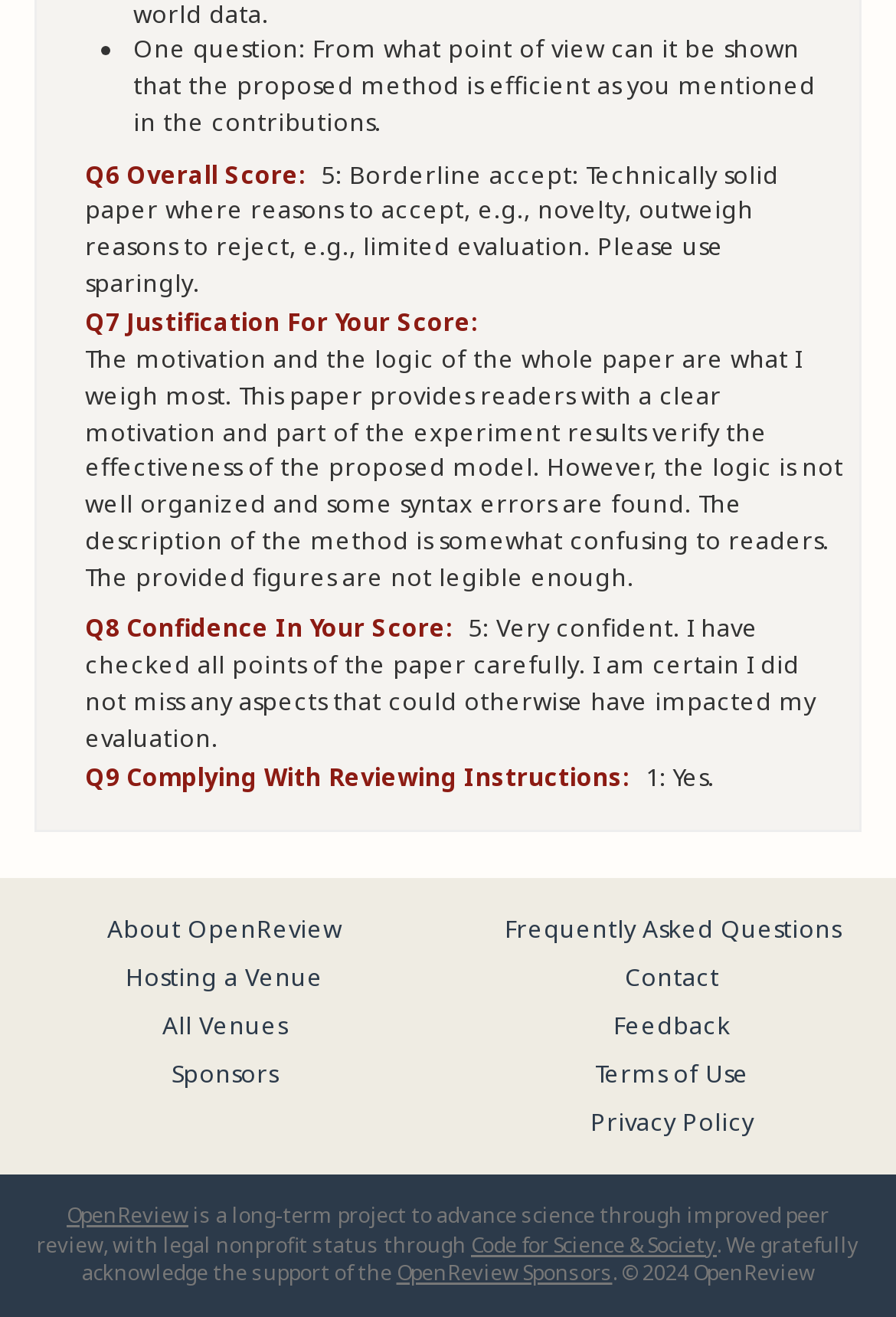What is the justification for the score given in Q7?
Based on the image content, provide your answer in one word or a short phrase.

The motivation and the logic of the whole paper